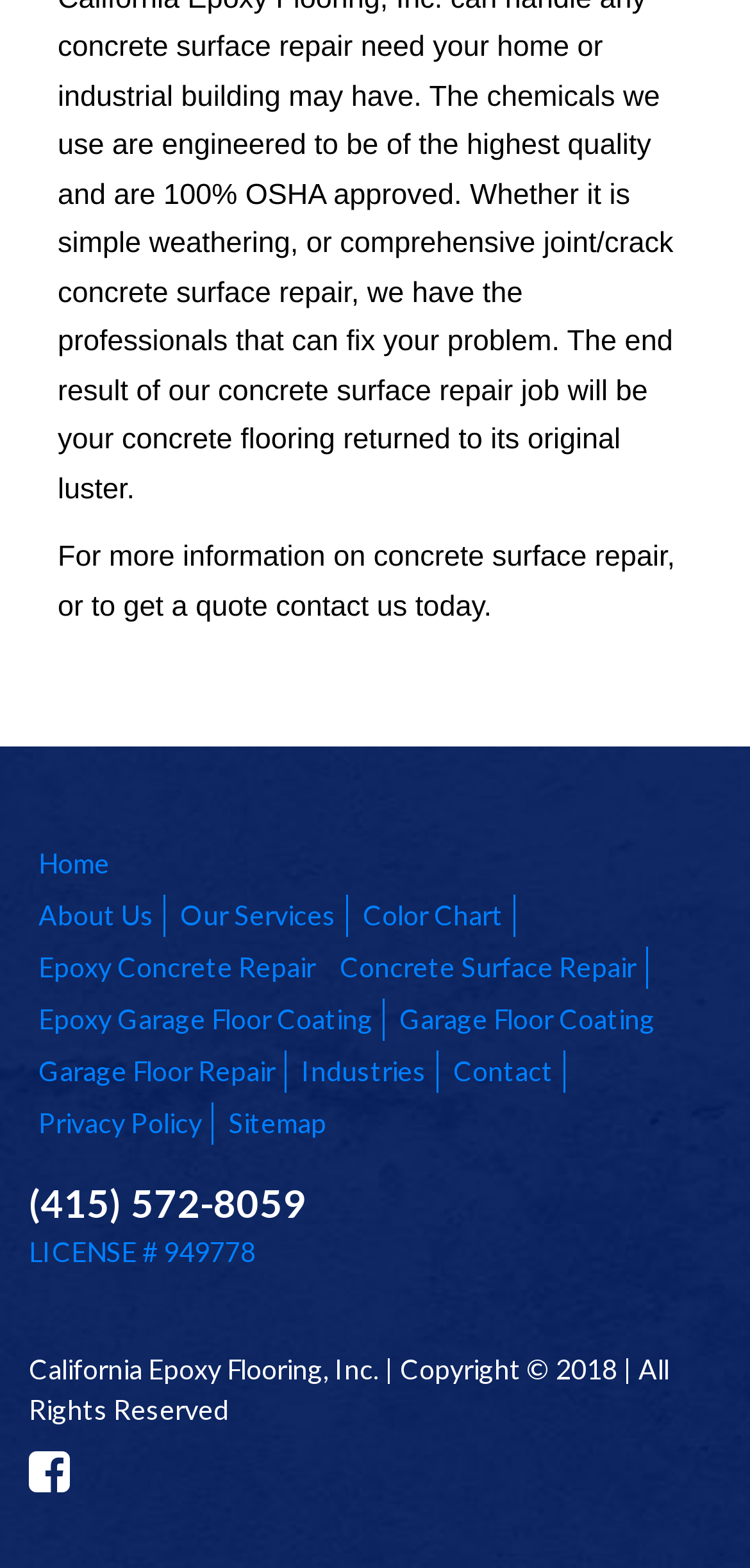Locate the bounding box coordinates of the clickable area to execute the instruction: "view sitemap". Provide the coordinates as four float numbers between 0 and 1, represented as [left, top, right, bottom].

[0.305, 0.706, 0.435, 0.727]